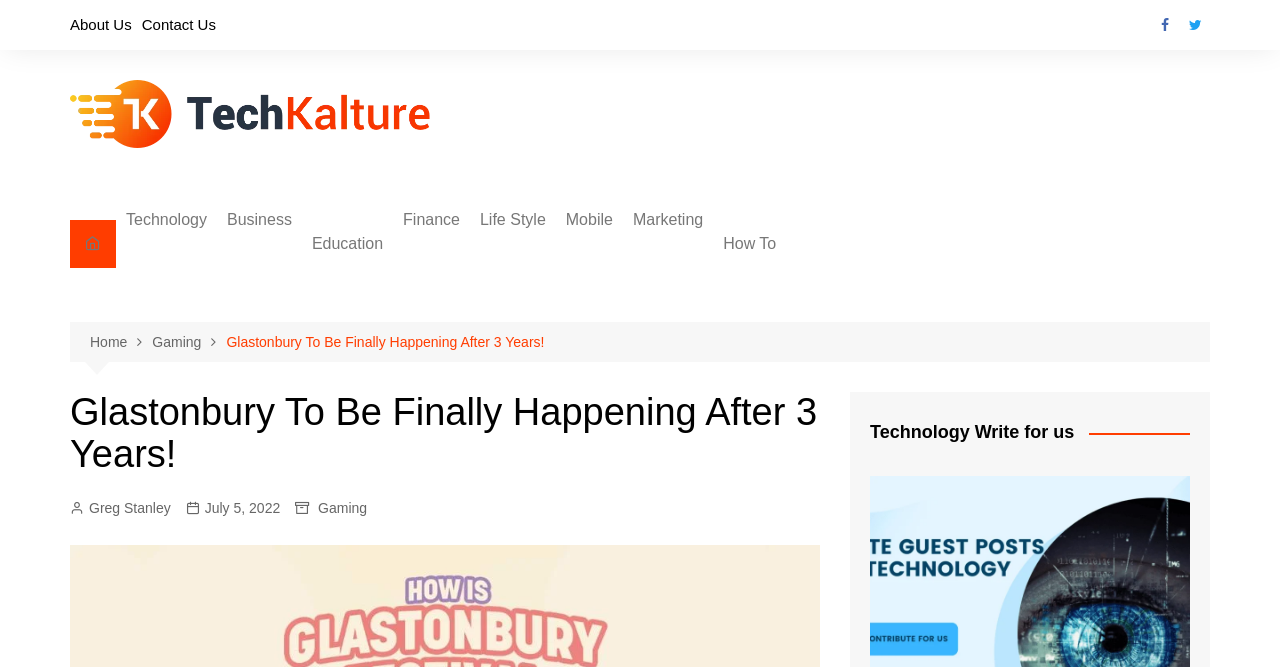Find the bounding box coordinates of the area to click in order to follow the instruction: "Click on About Us".

[0.055, 0.015, 0.103, 0.06]